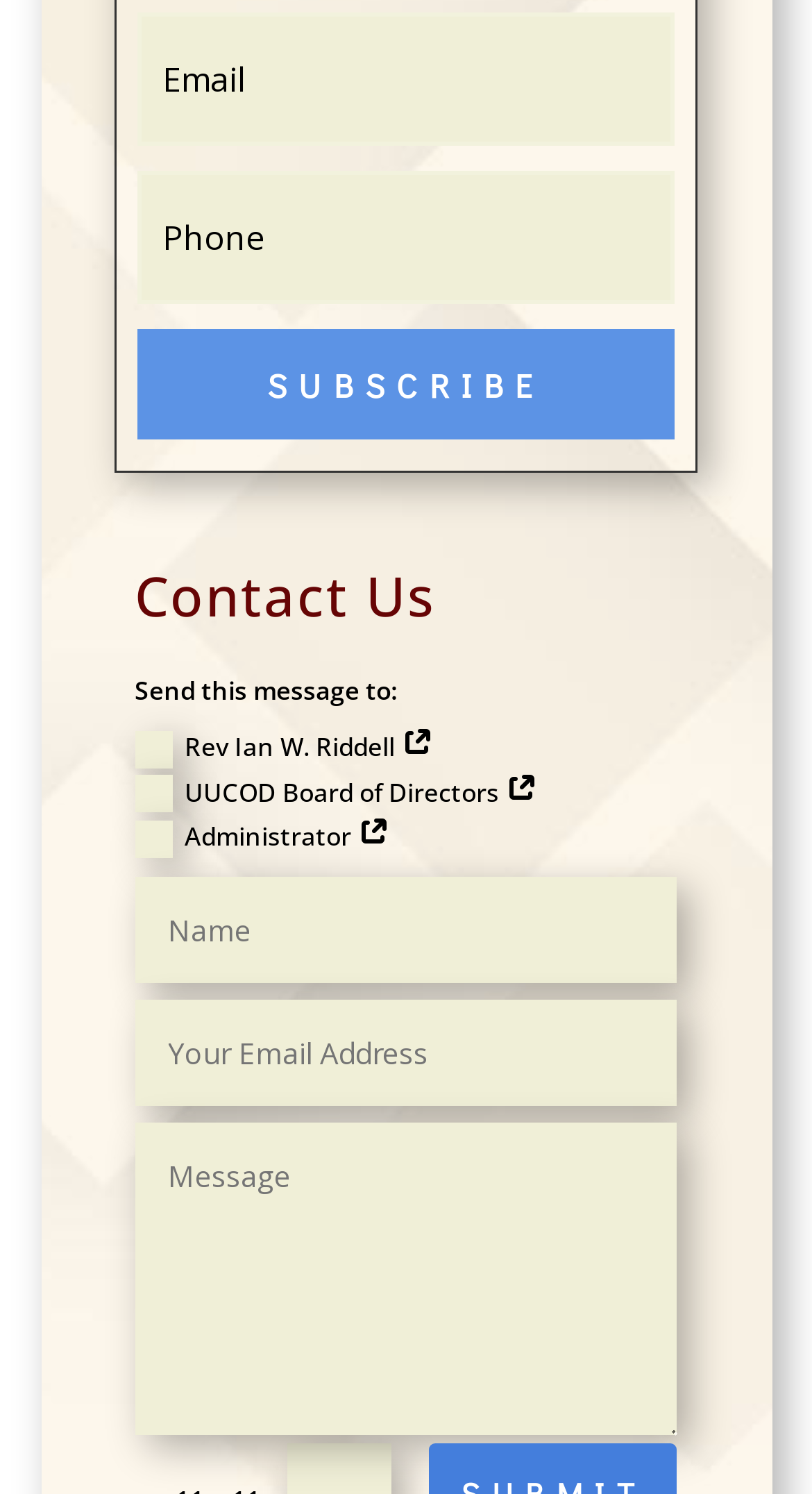What is the purpose of the 'SUBSCRIBE' link?
Carefully examine the image and provide a detailed answer to the question.

The 'SUBSCRIBE' link is located near the top of the page, suggesting it's a prominent feature. Its presence implies that the website offers some kind of subscription-based service, and clicking the link would allow users to sign up for it.